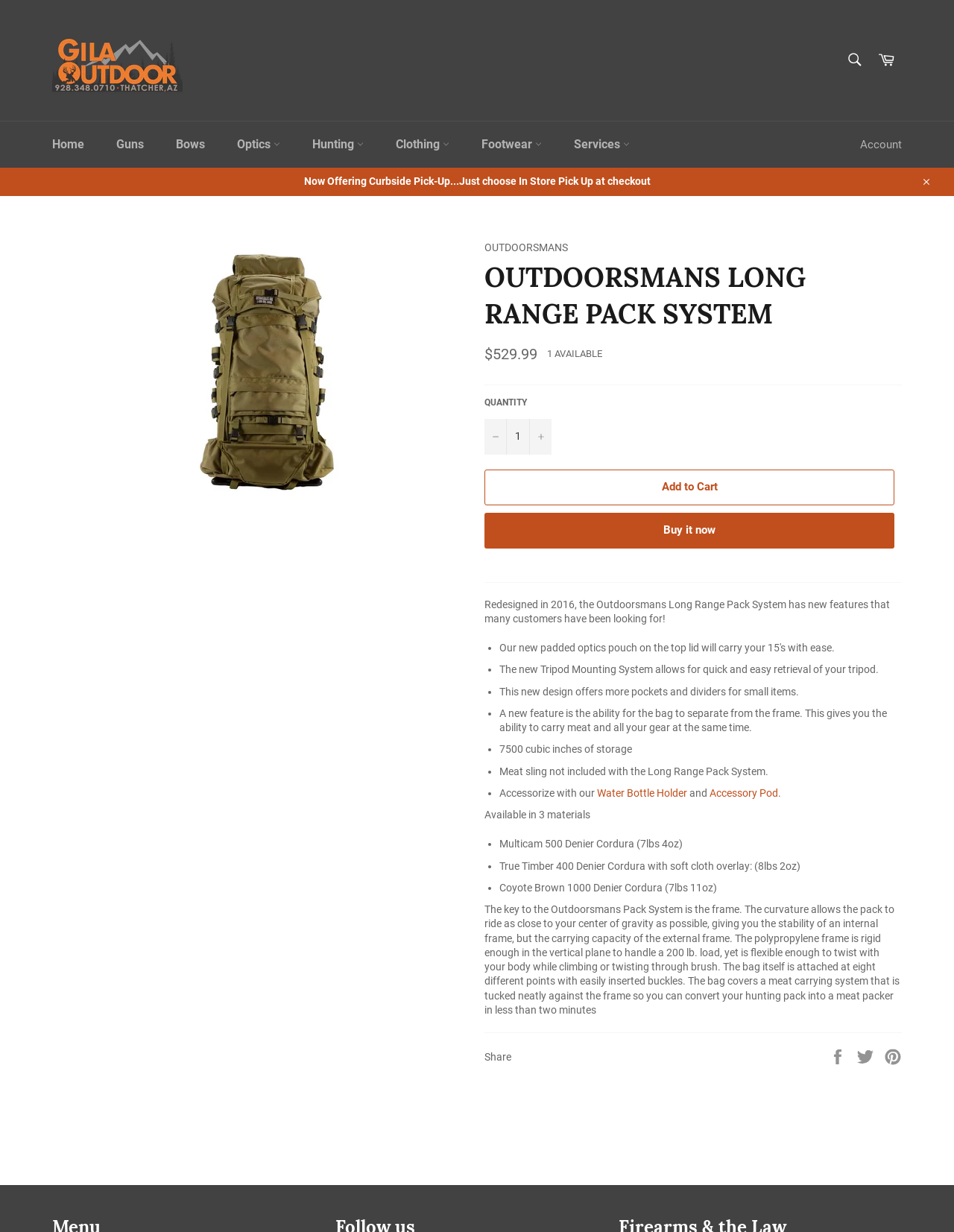Highlight the bounding box coordinates of the element you need to click to perform the following instruction: "Click on the 'OUTDOORSMANS LONG RANGE PACK SYSTEM' link."

[0.086, 0.196, 0.461, 0.413]